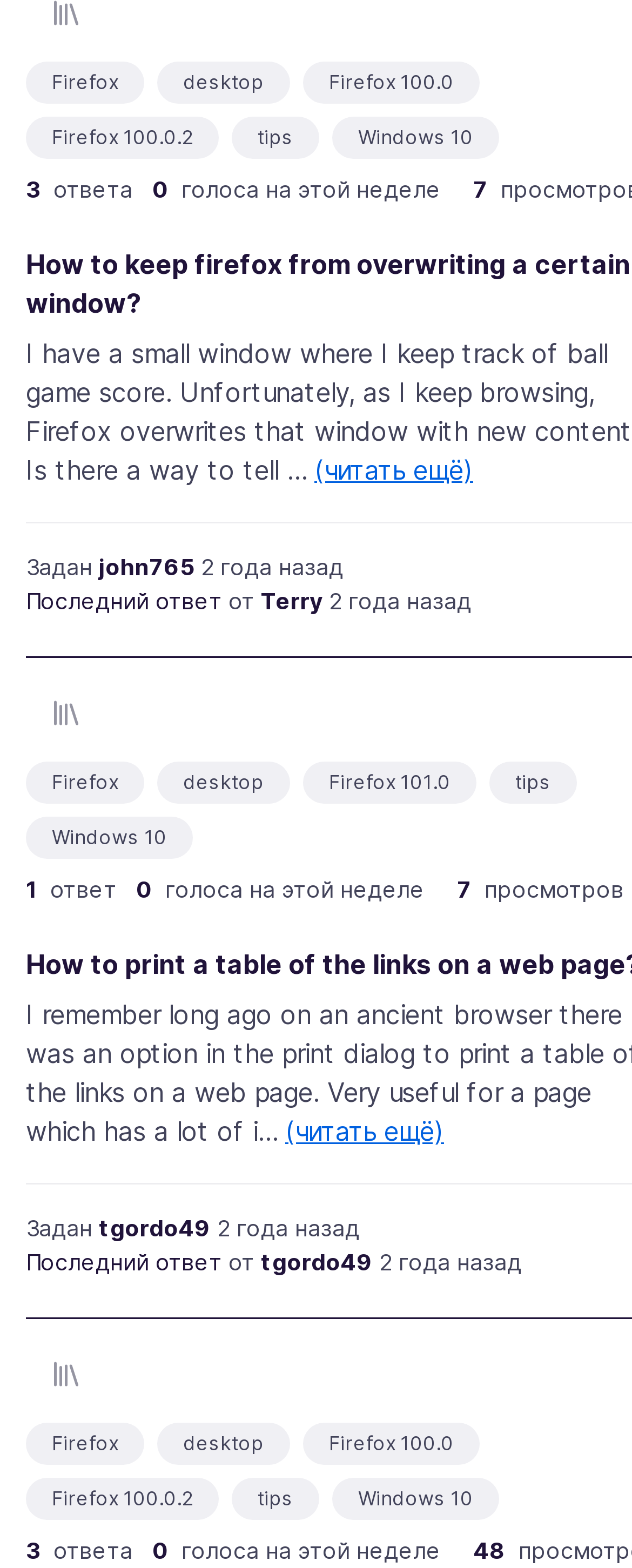Please give a one-word or short phrase response to the following question: 
How many views does the question have?

48